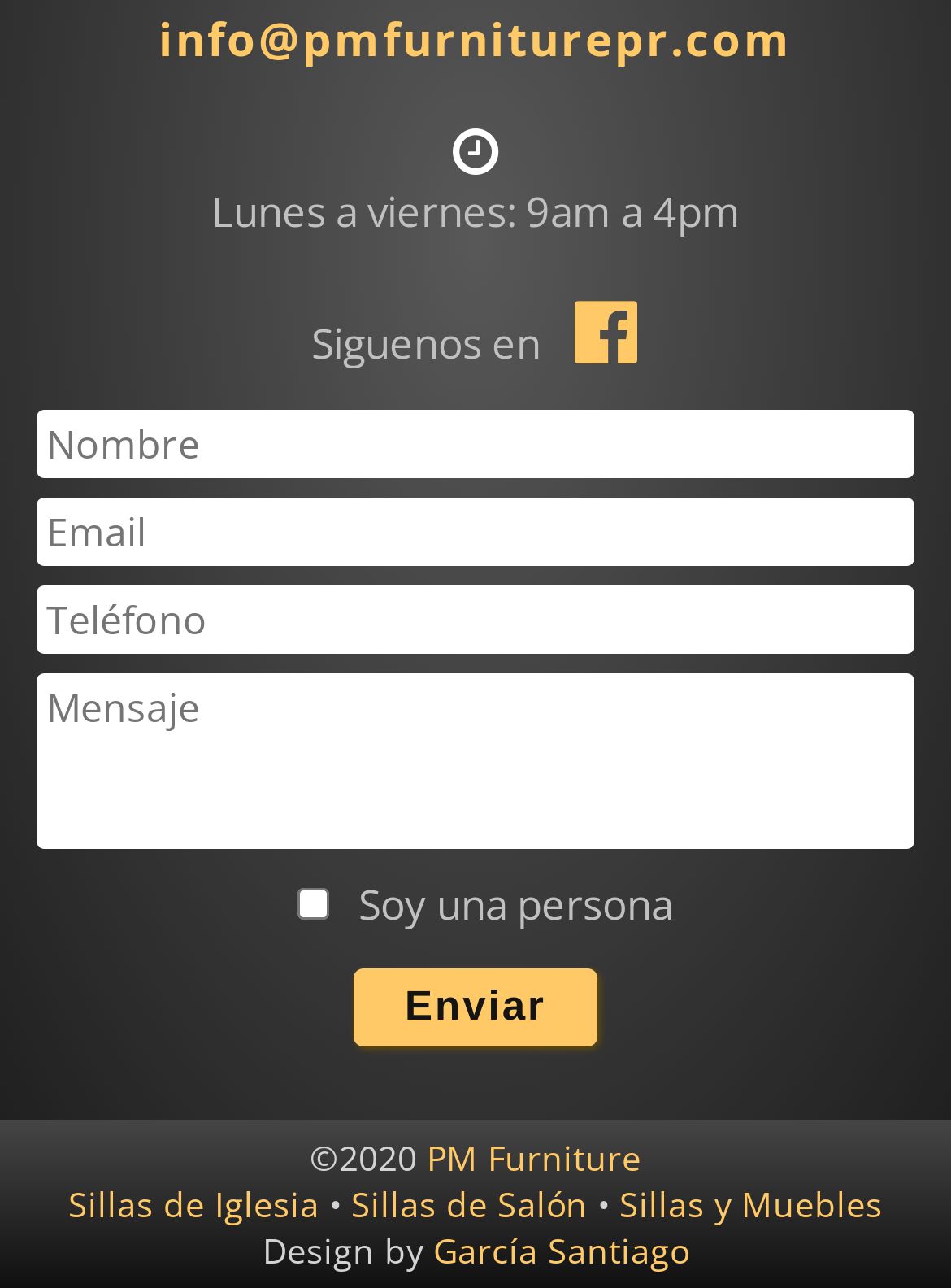What is the copyright year?
Provide an in-depth and detailed answer to the question.

I found the copyright year by looking at the StaticText element with the text '©2020' which is located at the bottom of the page.